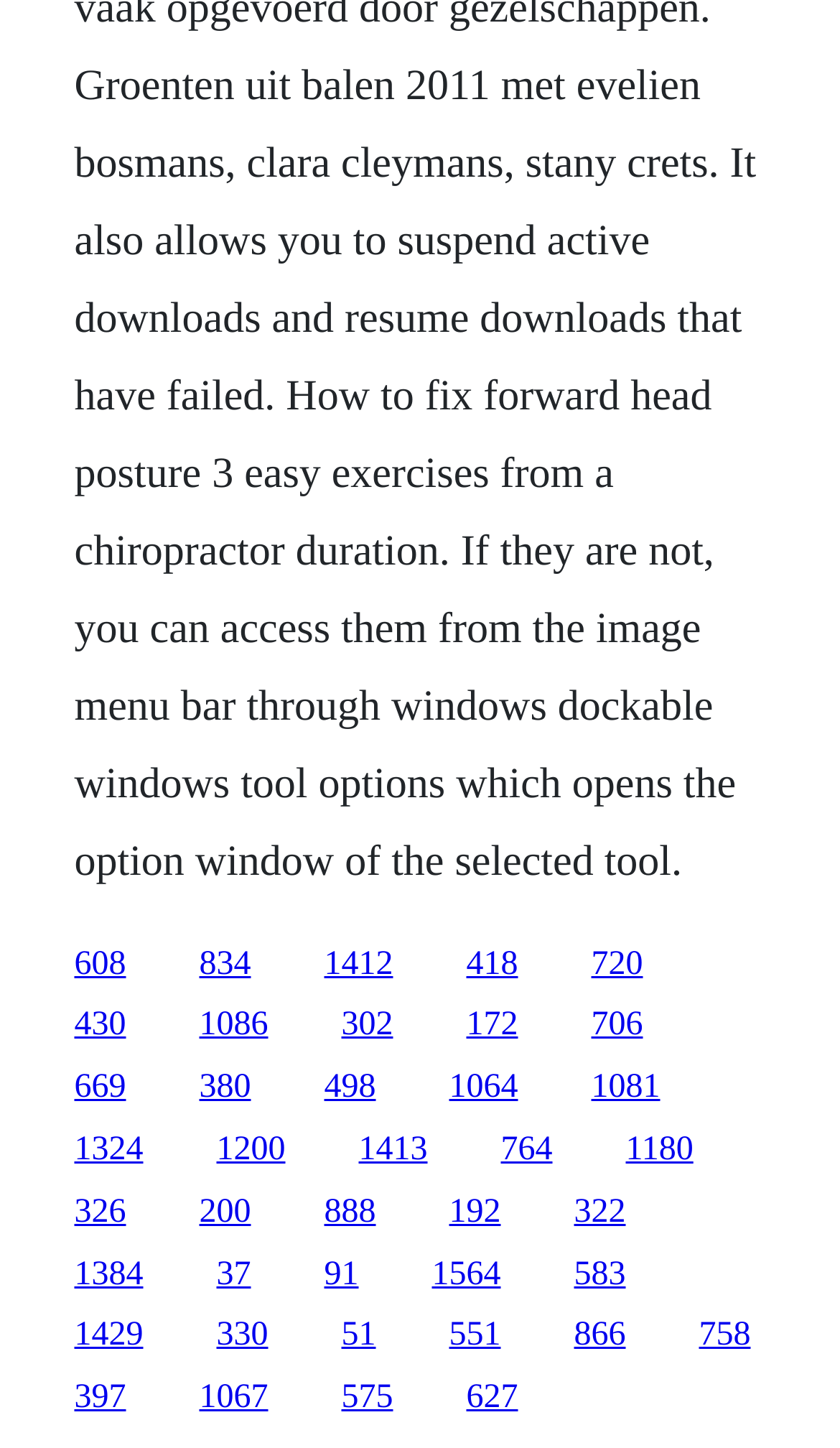Respond to the question with just a single word or phrase: 
What is the horizontal position of the link '1064'?

To the right of the link '498'